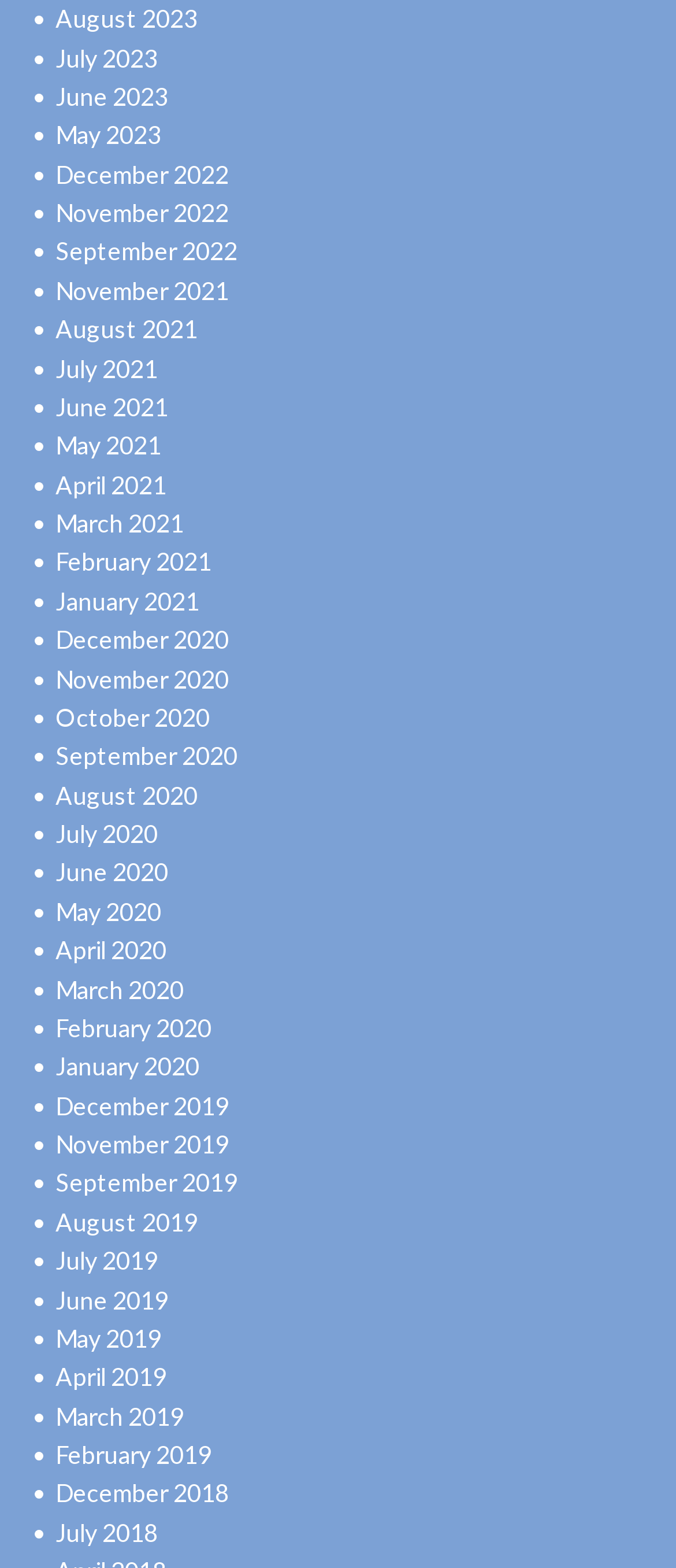Identify the bounding box coordinates of the area you need to click to perform the following instruction: "Browse June 2019".

[0.082, 0.819, 0.249, 0.838]